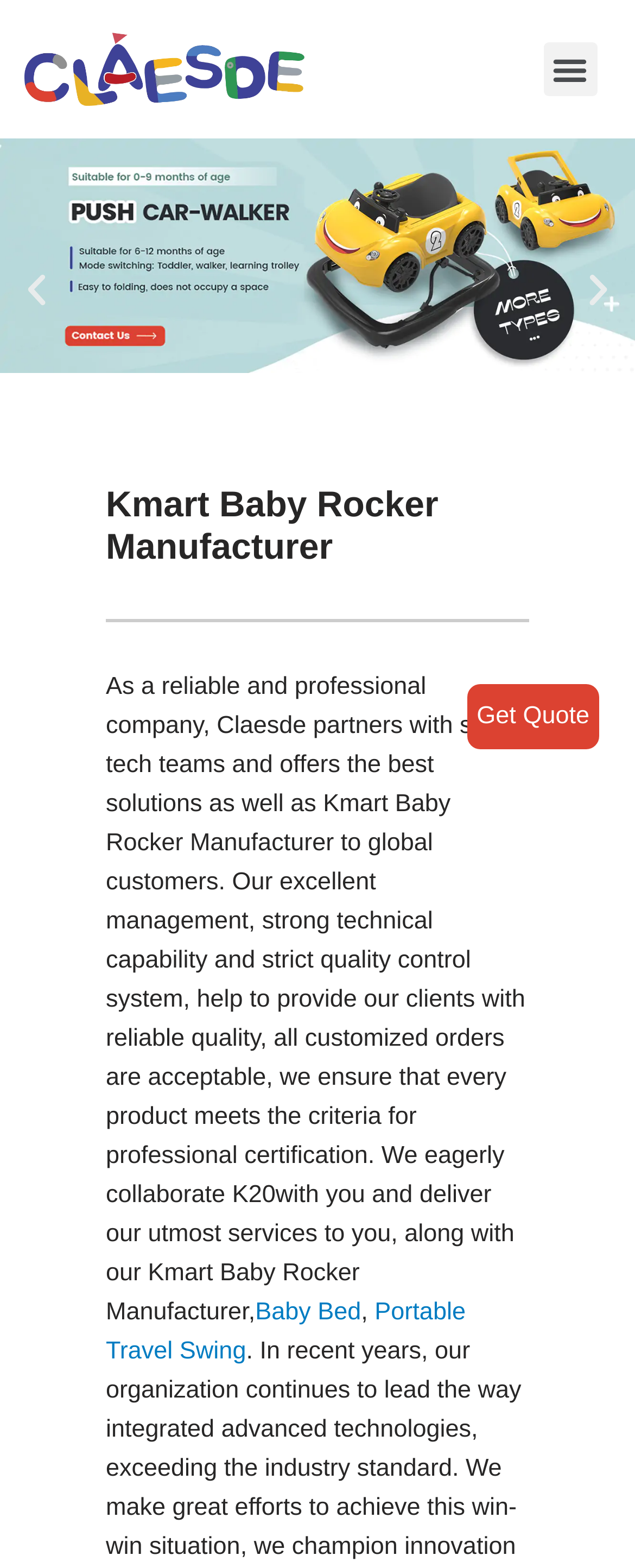Provide the bounding box coordinates of the HTML element this sentence describes: "Skip to content".

[0.0, 0.033, 0.077, 0.054]